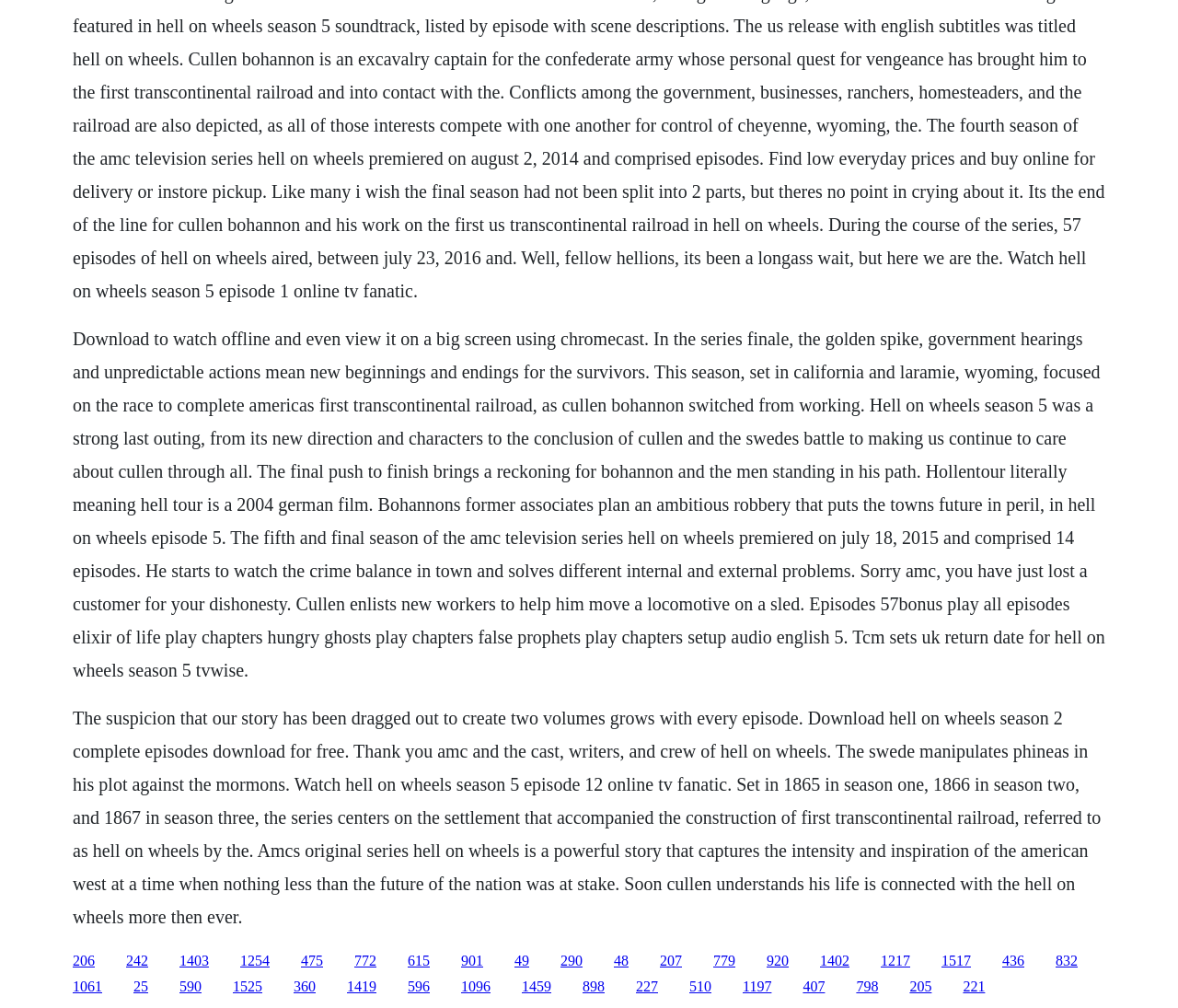Identify the bounding box coordinates of the clickable region required to complete the instruction: "Click the link to download Hell on Wheels Season 2 complete episodes". The coordinates should be given as four float numbers within the range of 0 and 1, i.e., [left, top, right, bottom].

[0.062, 0.702, 0.935, 0.919]